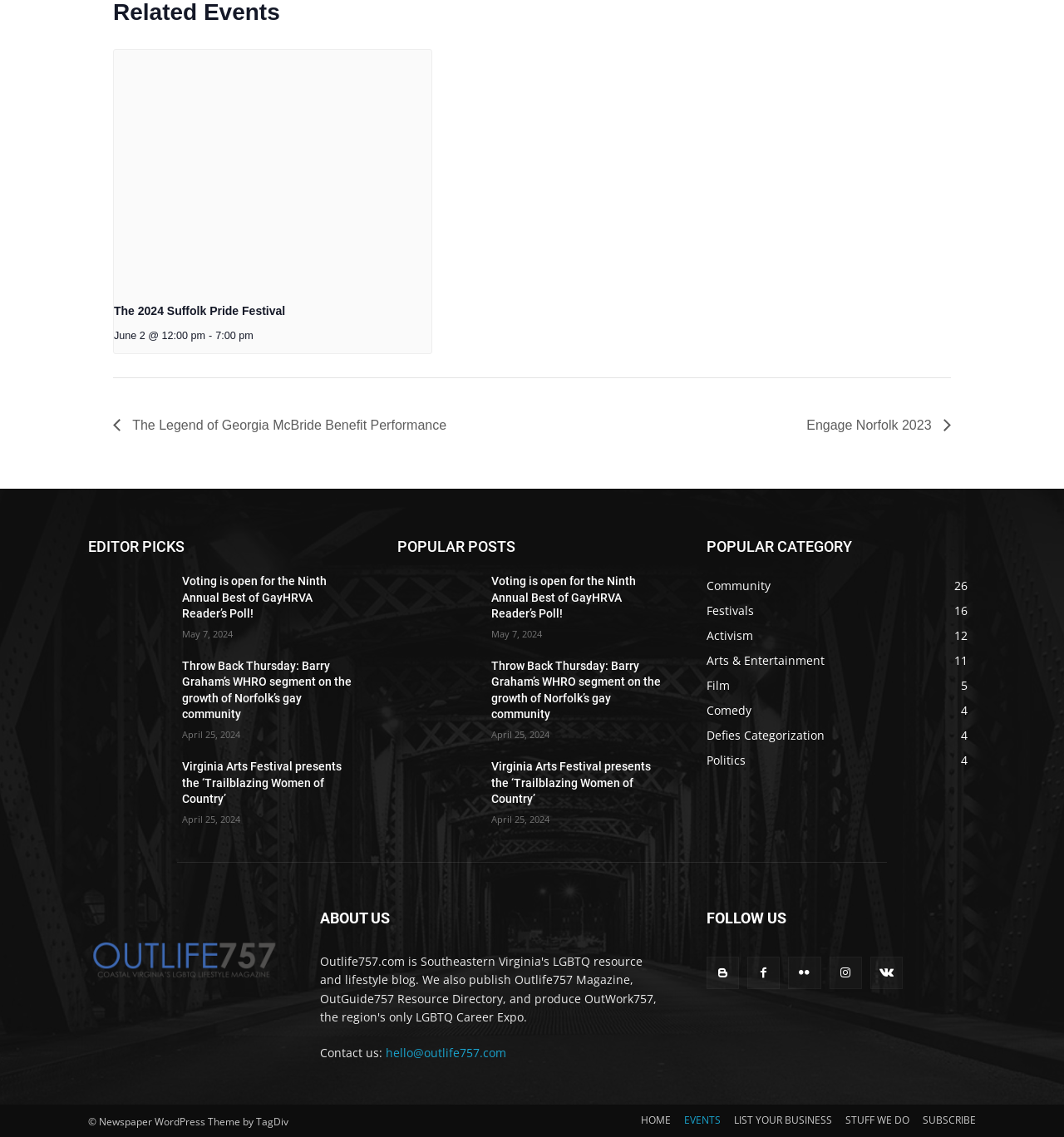Respond to the question below with a single word or phrase: What is the name of the festival mentioned?

Suffolk Pride Festival